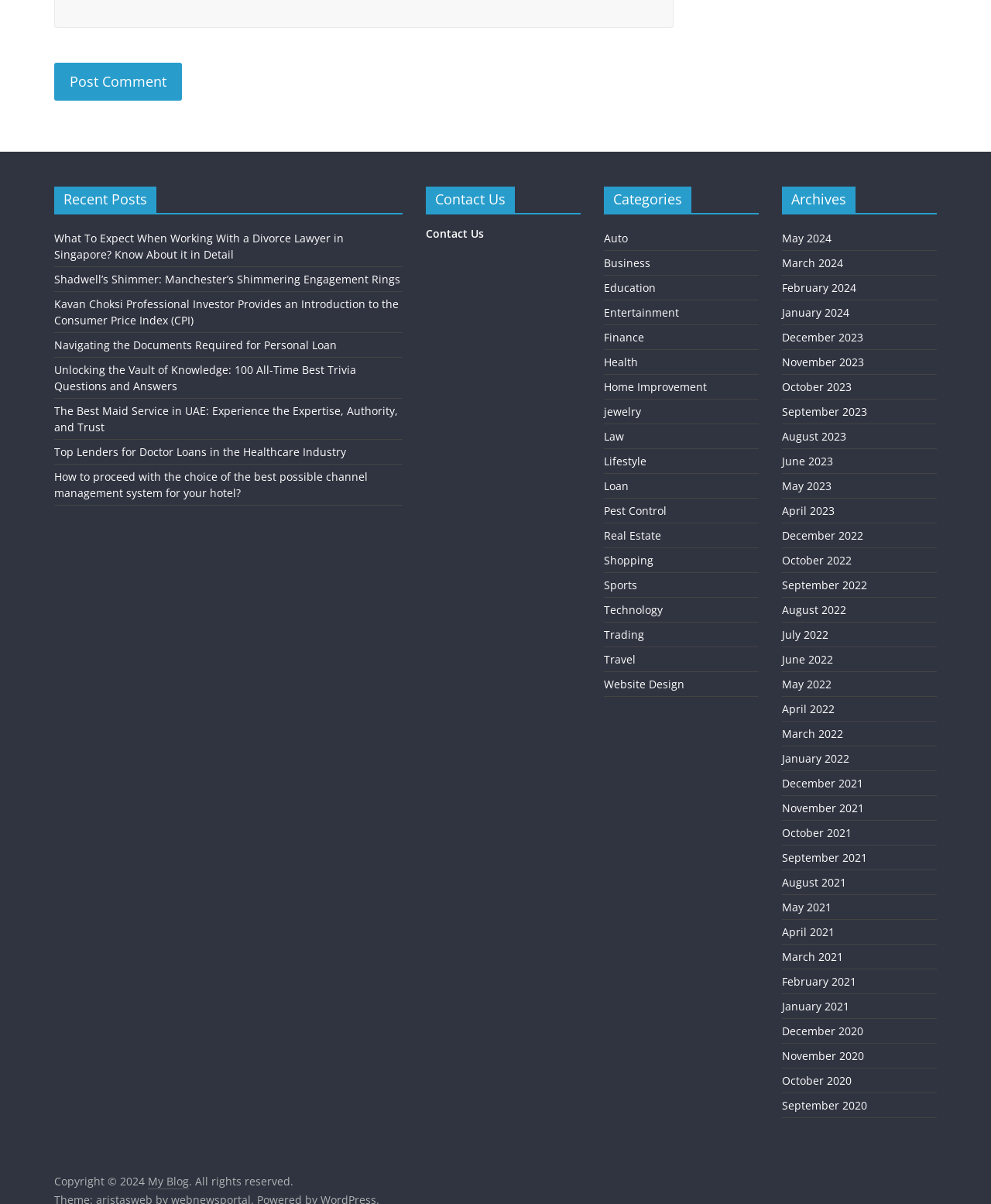Please determine the bounding box coordinates for the UI element described as: "Business".

[0.609, 0.212, 0.656, 0.224]